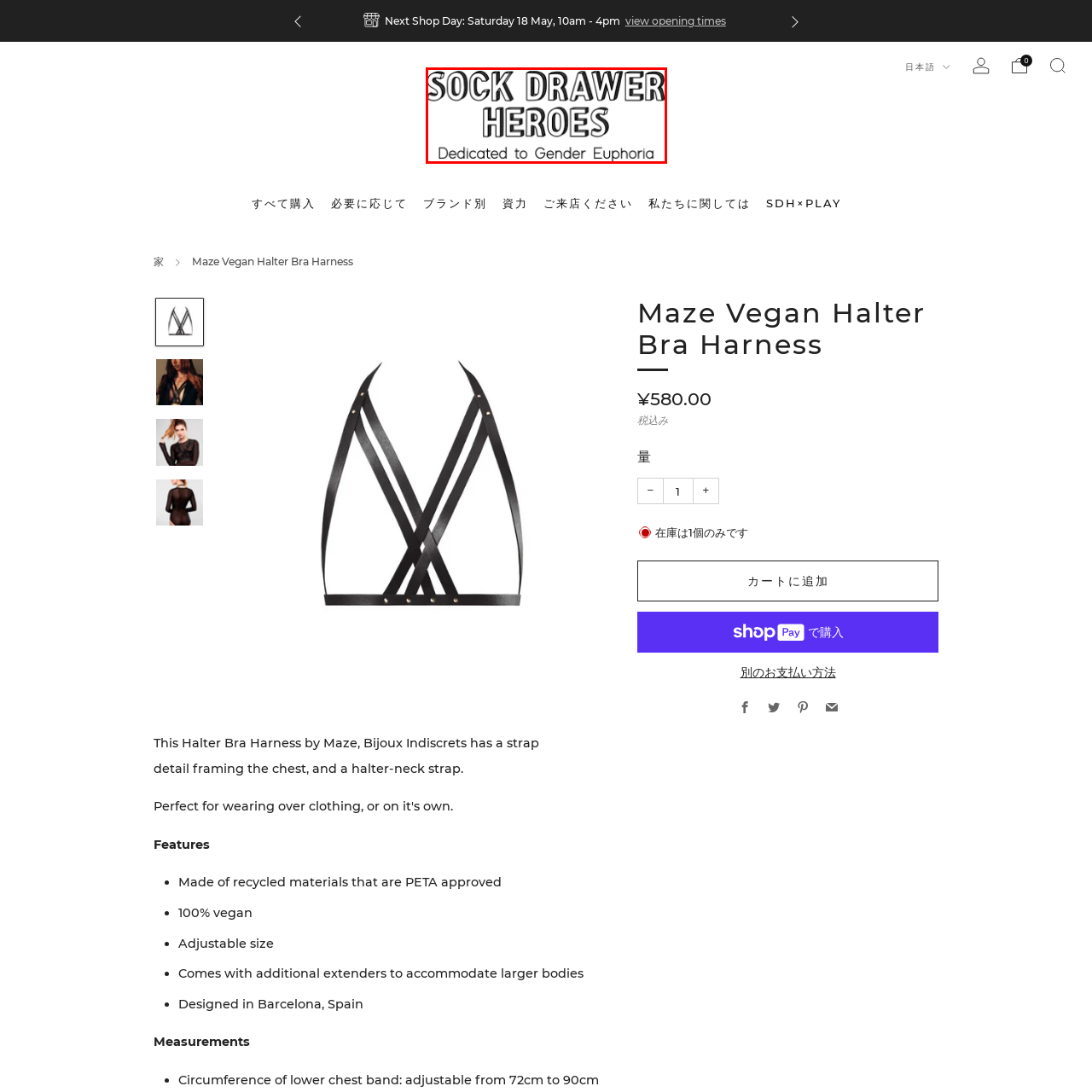Draft a detailed caption for the image located inside the red outline.

The image features a stylish logo for "Sock Drawer Heroes," a brand dedicated to fostering gender euphoria. The logo prominently displays the brand name in a bold, modern font, emphasizing its commitment to inclusivity and self-expression. Below the main title, the tagline "Dedicated to Gender Euphoria" complements the brand's mission, suggesting a focus on products that celebrate and affirm diverse gender identities. The clean design and typography enhance the brand's contemporary appeal, making it visually striking and memorable.